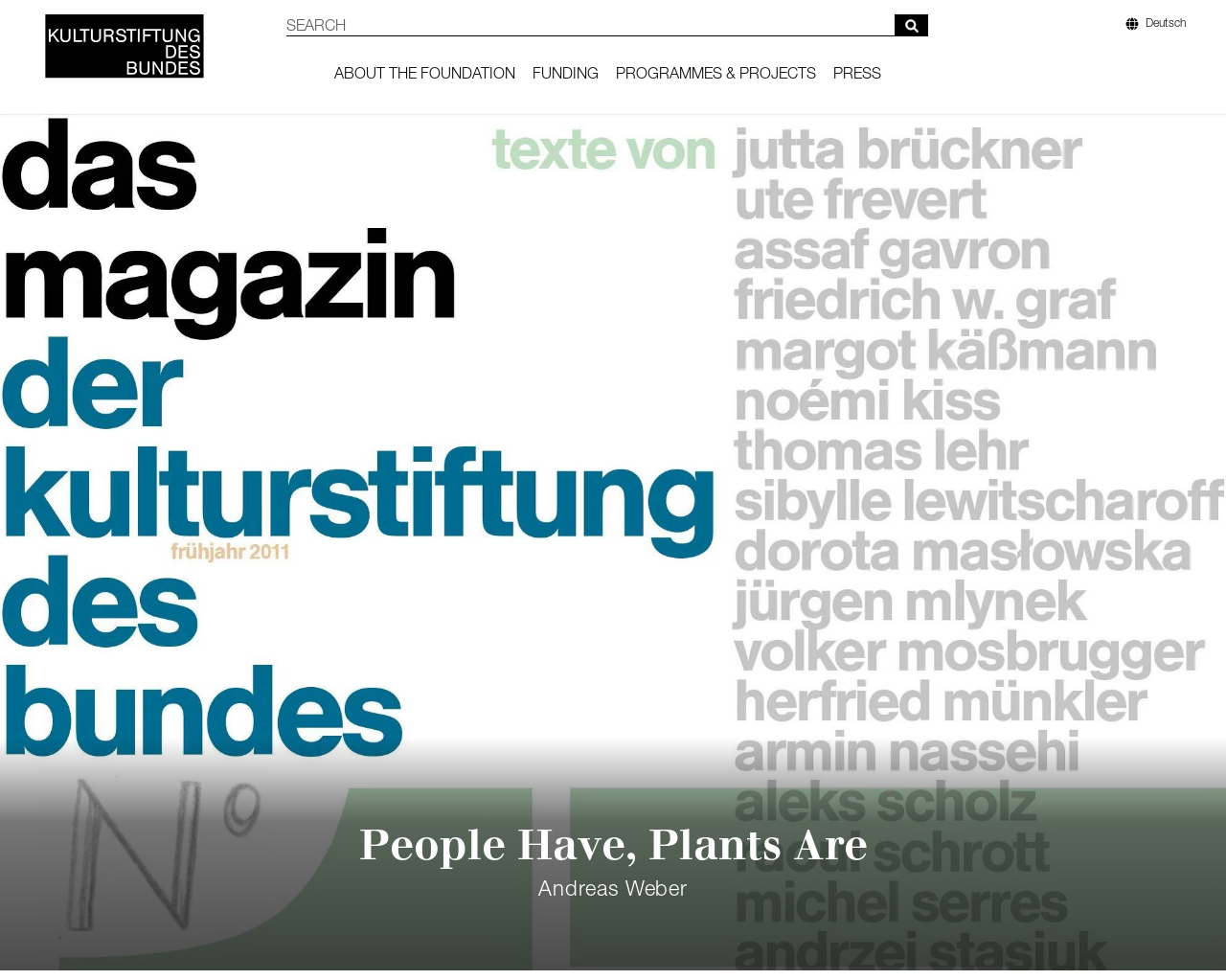Pinpoint the bounding box coordinates of the clickable element to carry out the following instruction: "Switch to German language."

[0.918, 0.017, 0.967, 0.03]